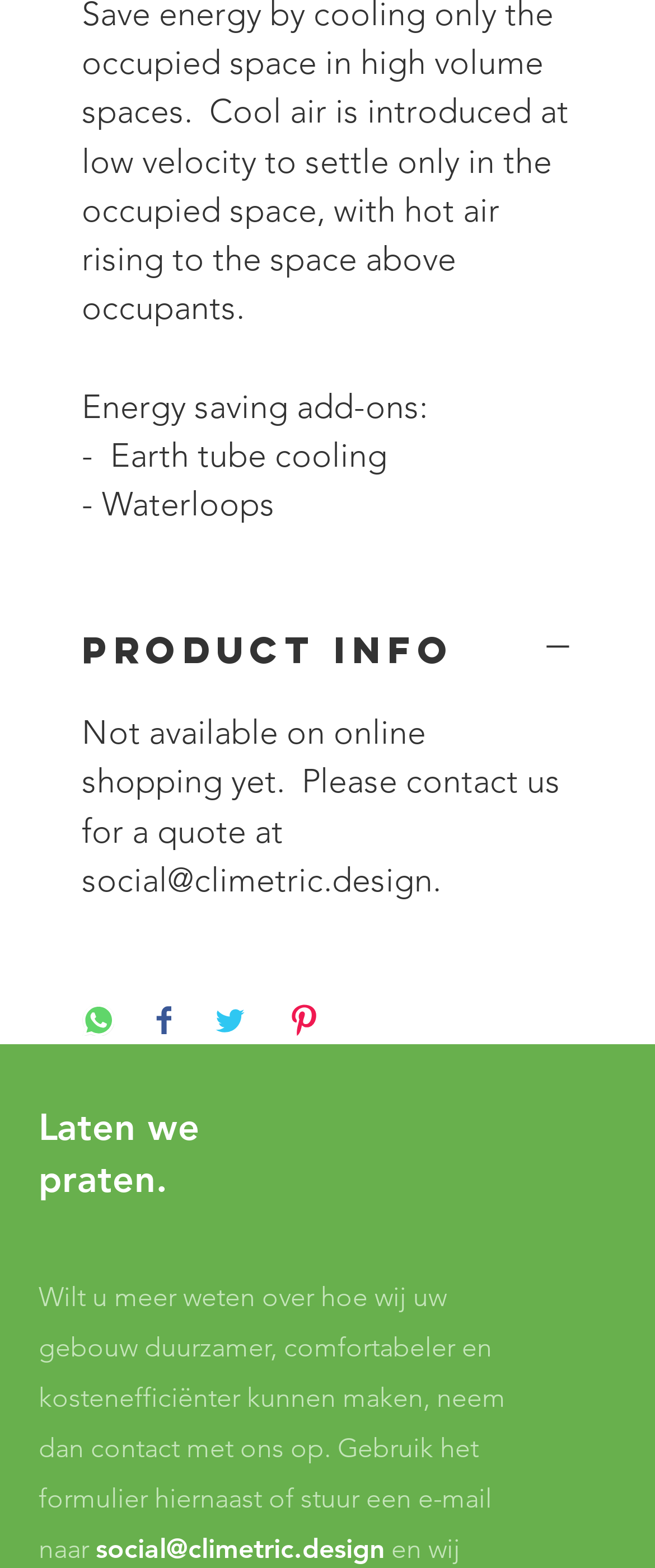From the webpage screenshot, predict the bounding box of the UI element that matches this description: "name="email" placeholder=""".

[0.051, 0.907, 0.769, 0.936]